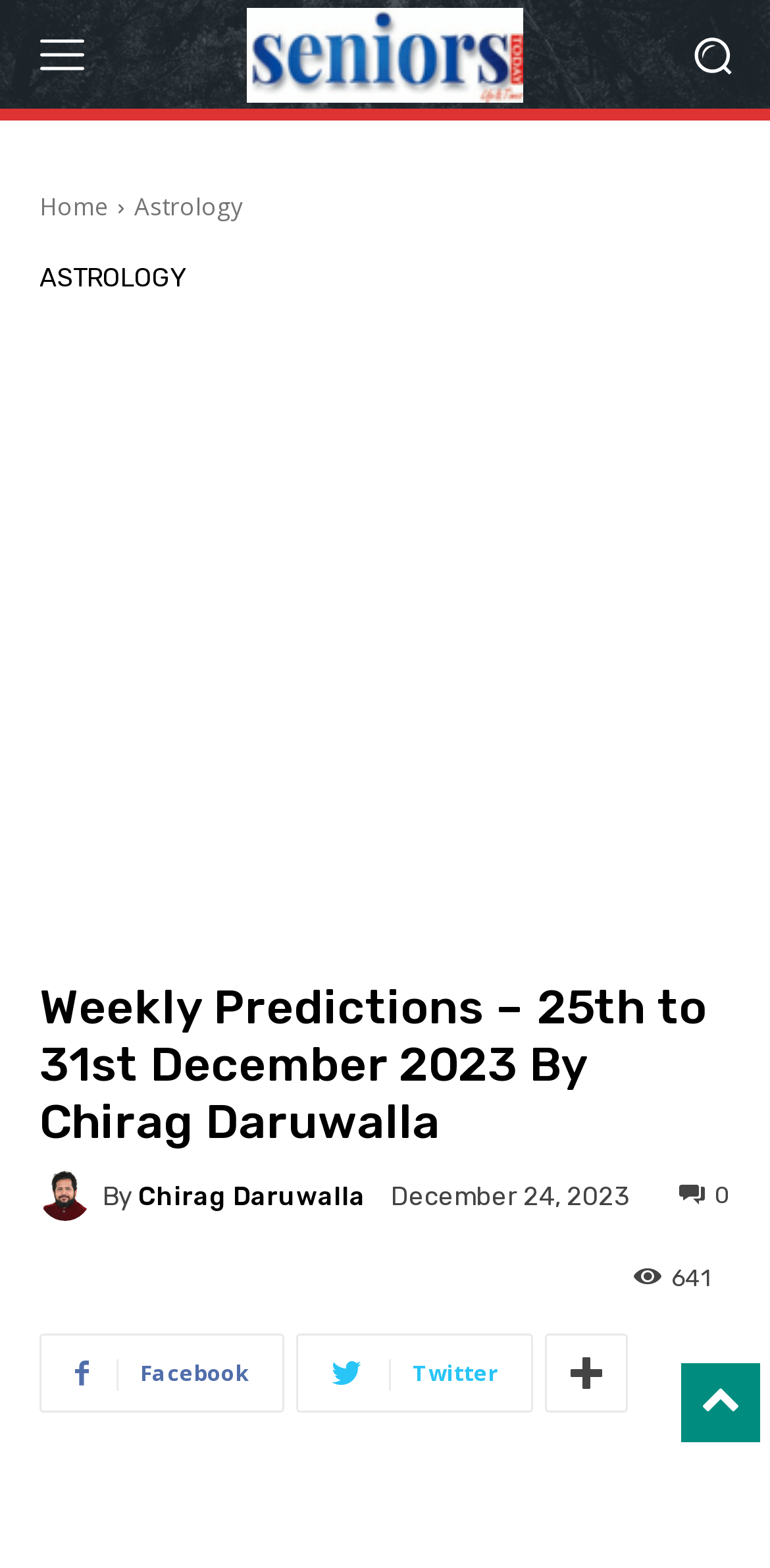Identify the bounding box coordinates for the region to click in order to carry out this instruction: "Contact US". Provide the coordinates using four float numbers between 0 and 1, formatted as [left, top, right, bottom].

None